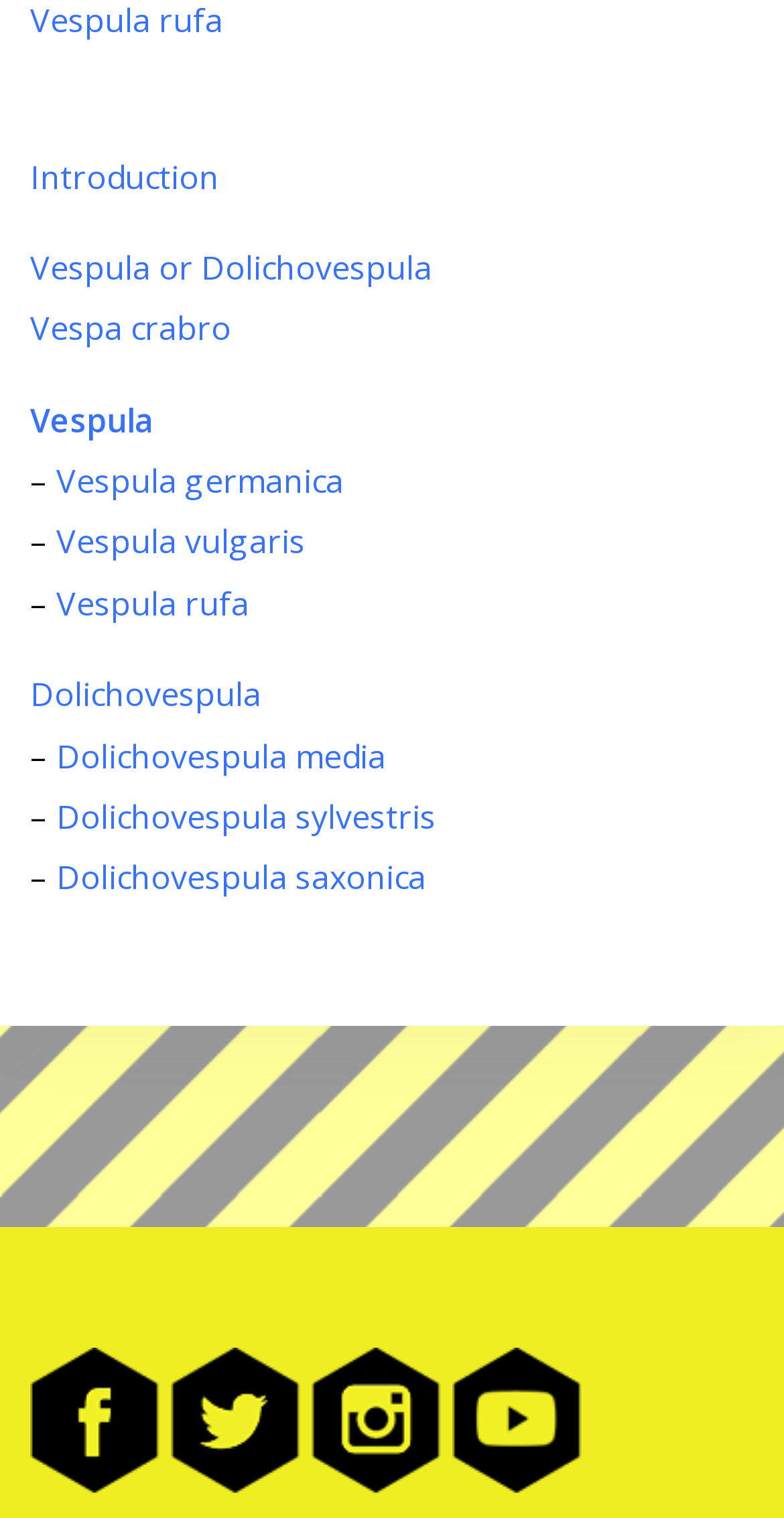Determine the bounding box coordinates for the area that needs to be clicked to fulfill this task: "Check out Dolichovespula sylvestris". The coordinates must be given as four float numbers between 0 and 1, i.e., [left, top, right, bottom].

[0.072, 0.523, 0.556, 0.553]